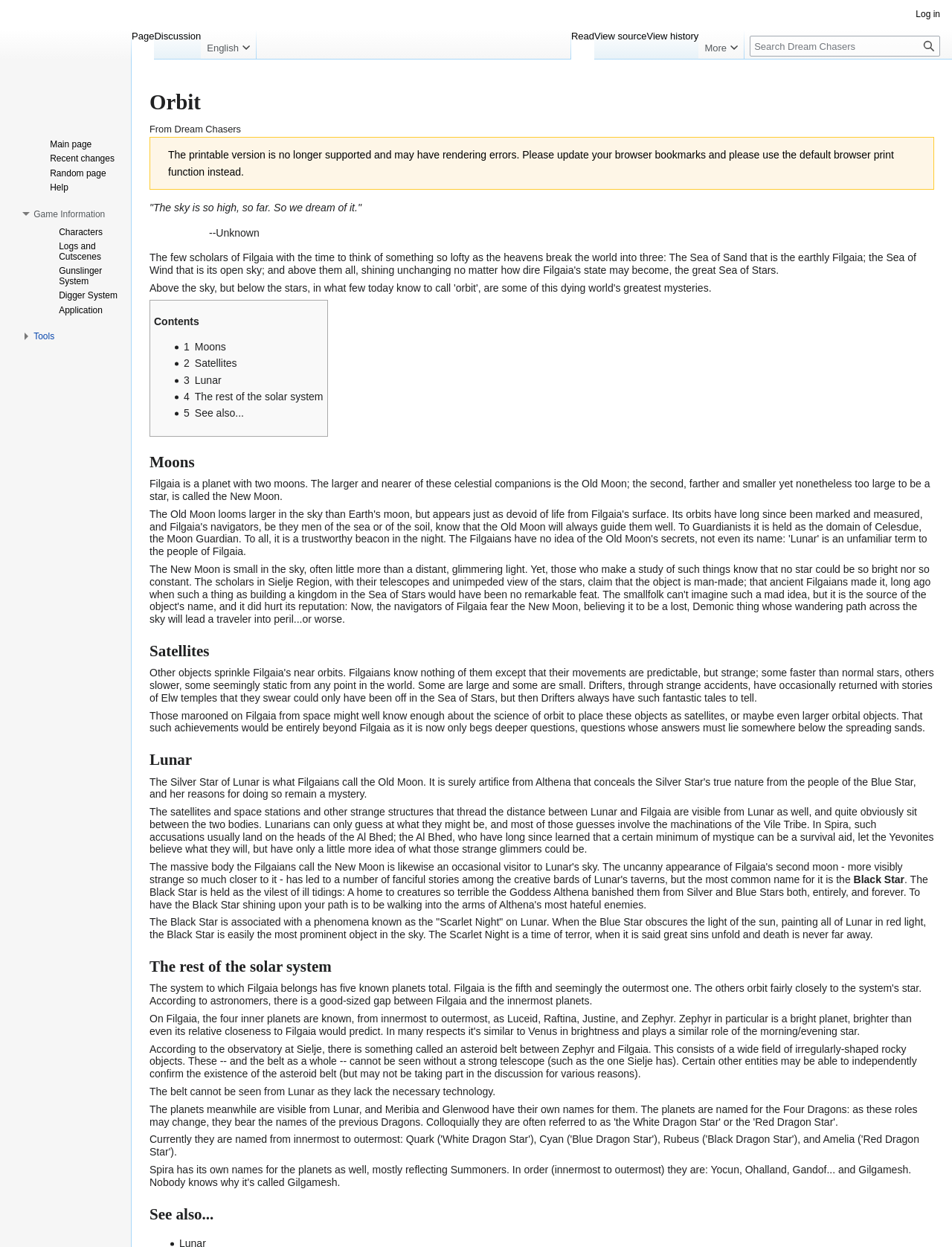What is the name of the system mentioned in the Game Information section?
Please respond to the question thoroughly and include all relevant details.

The question is asking about the name of the system mentioned in the Game Information section. From the webpage, we can find the information in the section 'Game Information' which lists several links, including 'Gunslinger System'. Therefore, the answer is Gunslinger System.